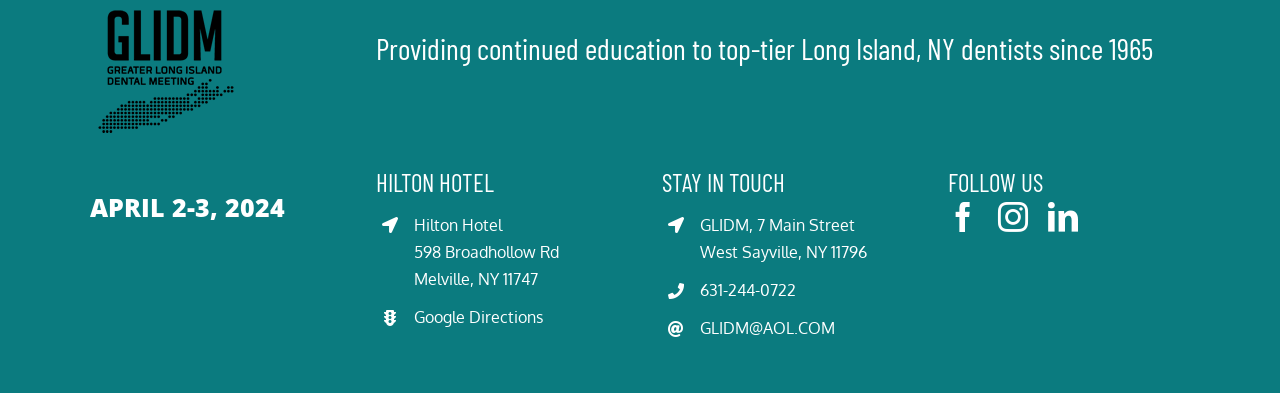Answer the question with a single word or phrase: 
Where is the Hilton Hotel located?

598 Broadhollow Rd, Melville, NY 11747